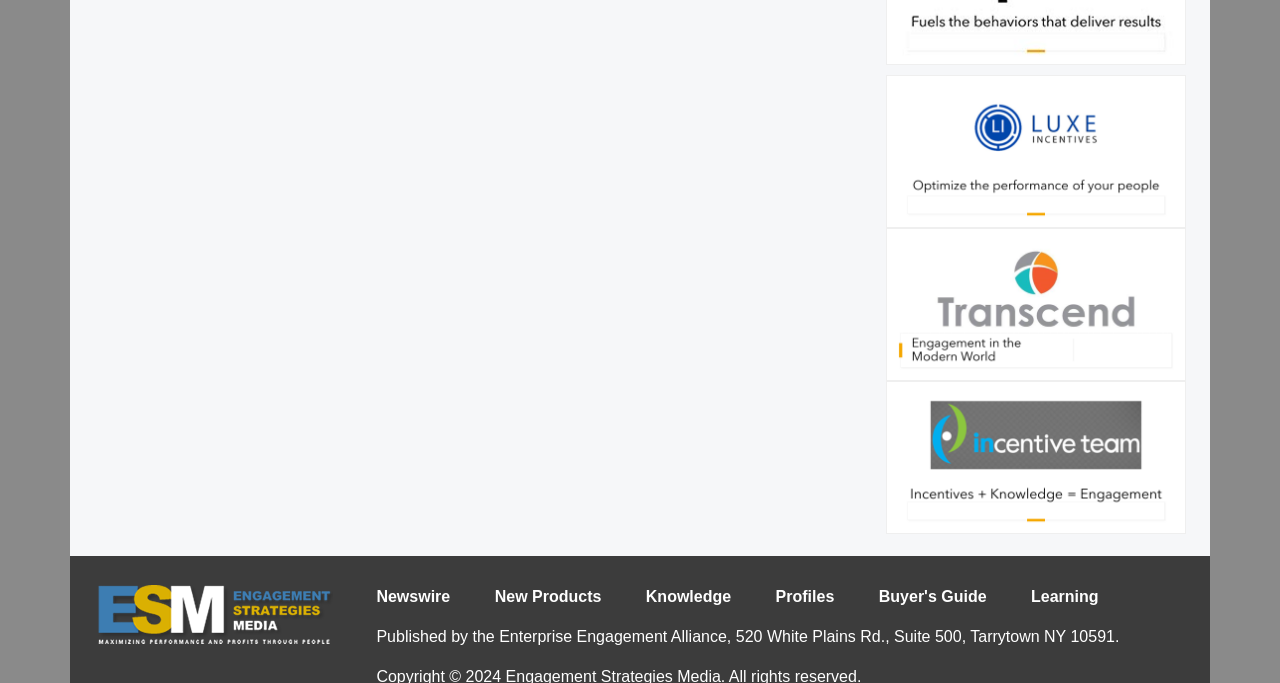Please identify the bounding box coordinates of the element's region that should be clicked to execute the following instruction: "view Buyer's Guide". The bounding box coordinates must be four float numbers between 0 and 1, i.e., [left, top, right, bottom].

[0.687, 0.861, 0.771, 0.886]